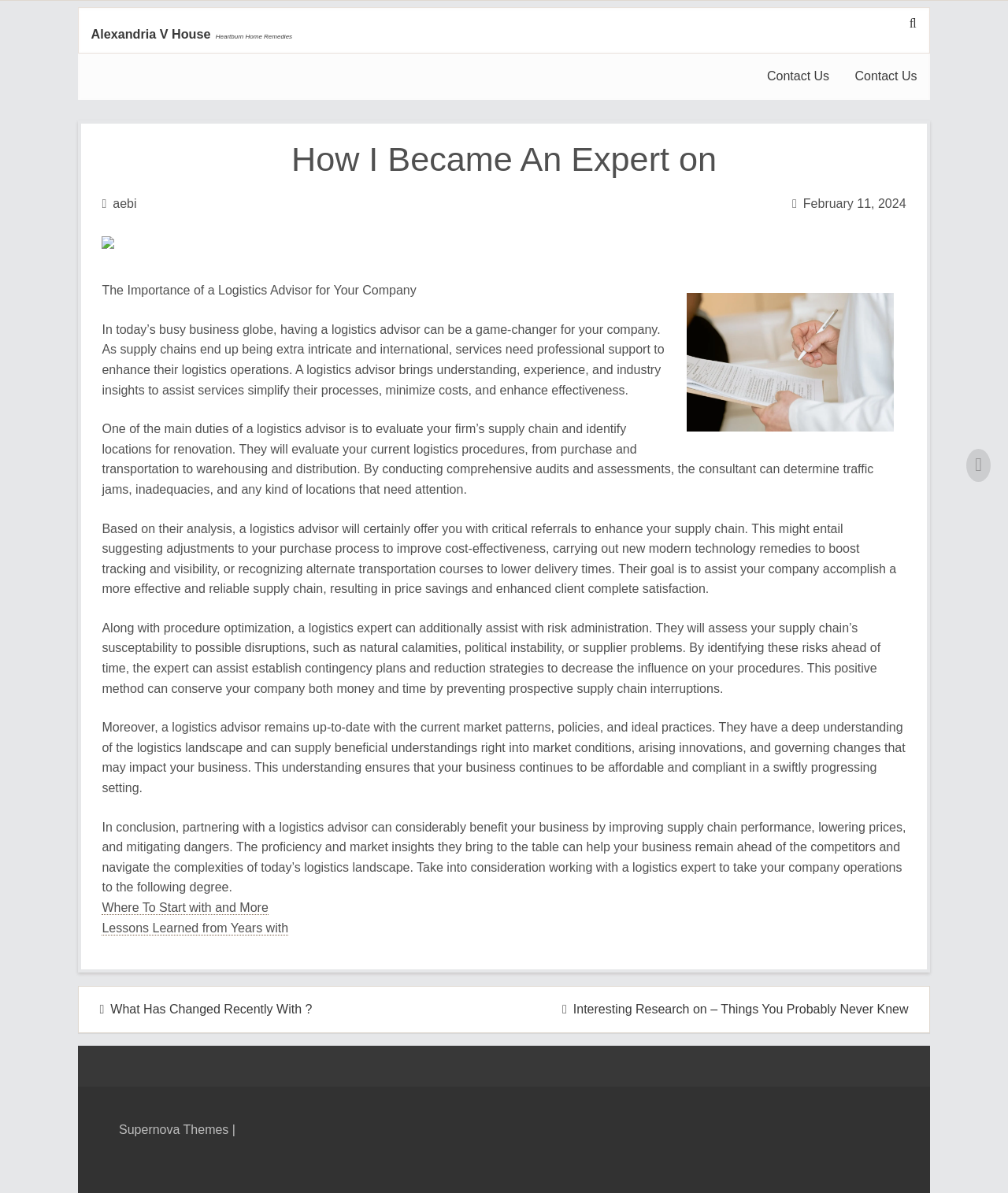Bounding box coordinates are specified in the format (top-left x, top-left y, bottom-right x, bottom-right y). All values are floating point numbers bounded between 0 and 1. Please provide the bounding box coordinate of the region this sentence describes: Contact Us

[0.748, 0.045, 0.835, 0.084]